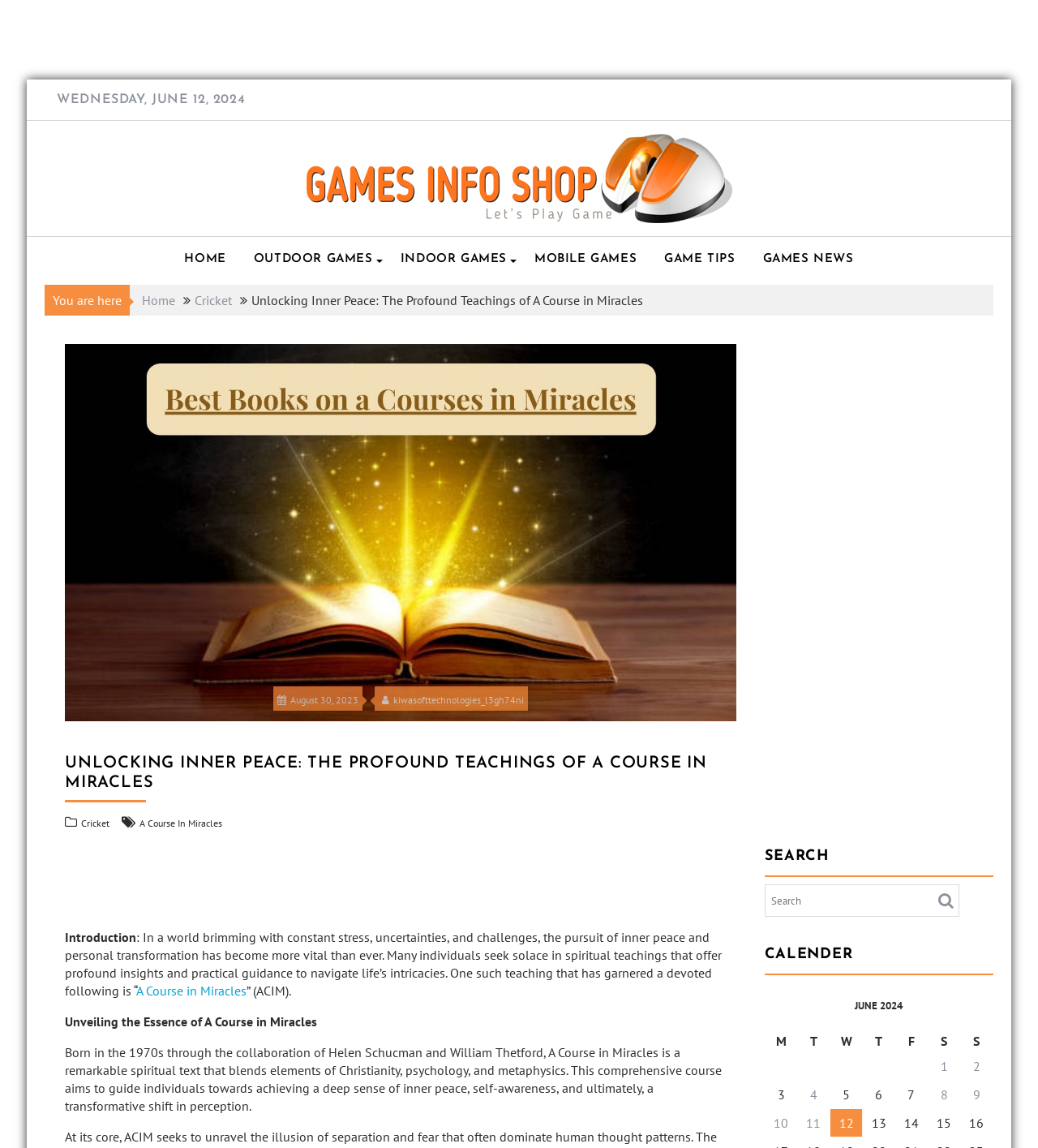Offer a meticulous description of the webpage's structure and content.

The webpage is focused on the topic of inner peace and personal transformation, with a specific emphasis on "A Course in Miracles" (ACIM). At the top of the page, there is a navigation menu with links to various sections, including "HOME", "OUTDOOR GAMES", "INDOOR GAMES", "MOBILE GAMES", "GAME TIPS", and "GAMES NEWS". Below this menu, there is a section with a heading "UNLOCKING INNER PEACE: THE PROFOUND TEACHINGS OF A COURSE IN MIRACLES" and a subheading "Introduction".

The introduction section provides a brief overview of the importance of inner peace and personal transformation in today's world, and how ACIM offers a comprehensive course to guide individuals towards achieving a deep sense of inner peace, self-awareness, and a transformative shift in perception. There is also a link to "A Course in Miracles" and a brief description of its origins and purpose.

Below the introduction section, there is a large block of text that provides more in-depth information about ACIM, including its history, principles, and benefits. This section is accompanied by a figure, which is likely an image related to the topic.

On the right-hand side of the page, there is a search bar and a calendar section, which displays a table with dates and corresponding links to posts published on those dates. There are also several advertisements scattered throughout the page, including an iframe advertisement at the top and another one near the bottom.

At the bottom of the page, there is a footer section with links to various topics, including "Cricket" and "A Course In Miracles". Overall, the webpage is well-organized and easy to navigate, with a clear focus on providing information and resources related to inner peace and personal transformation through ACIM.